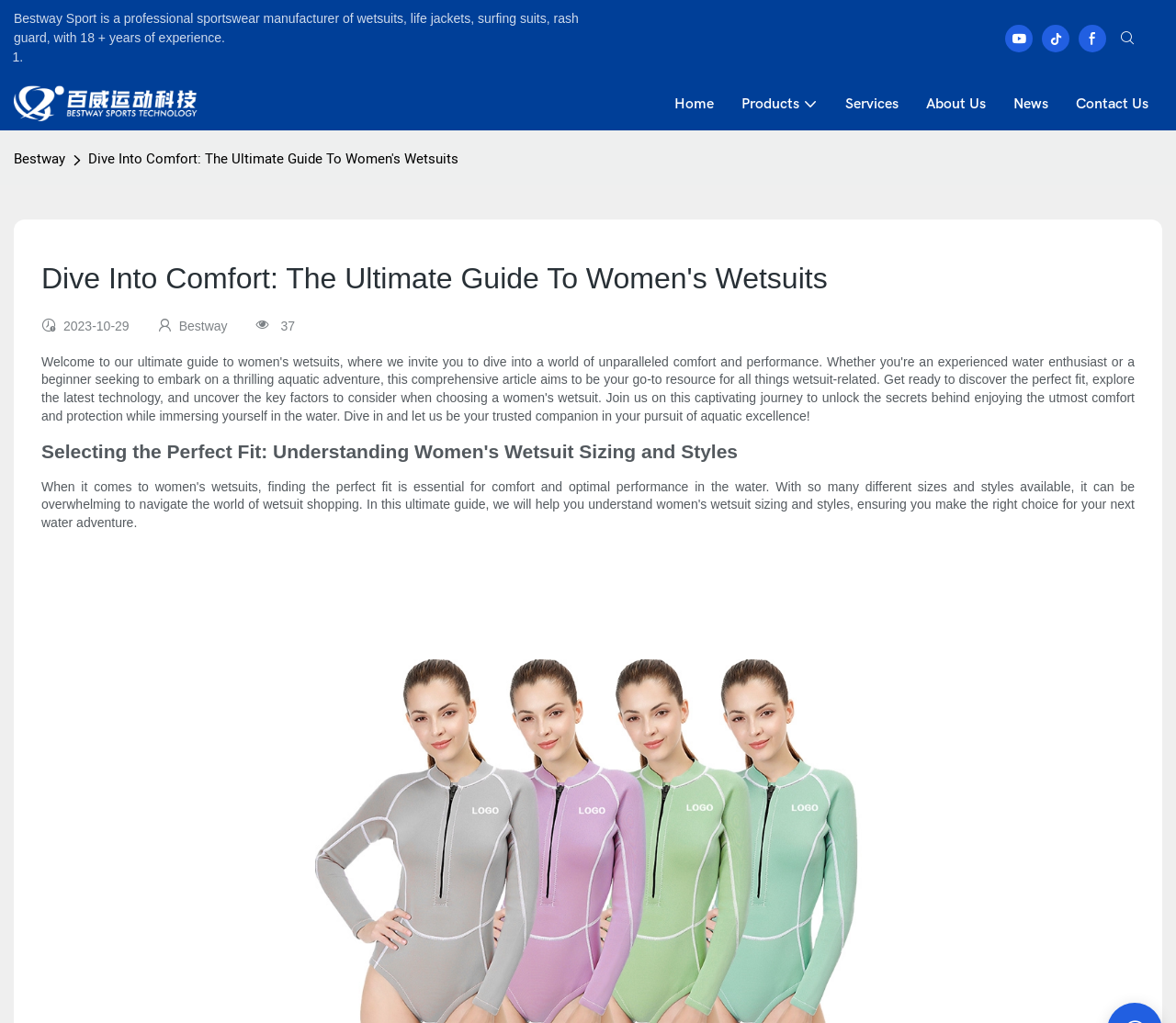Provide a one-word or one-phrase answer to the question:
What is the company name mentioned on the webpage?

Bestway